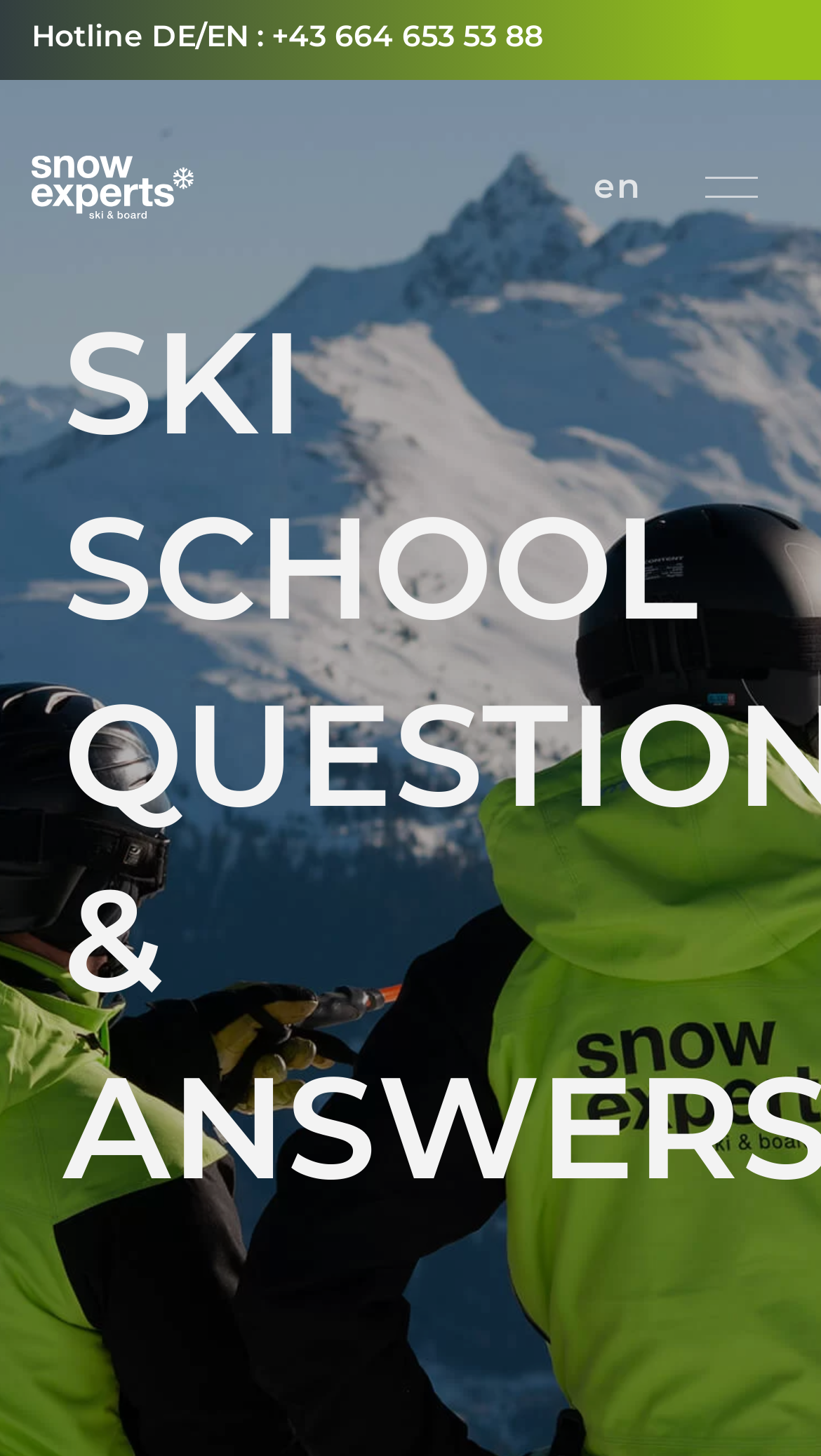What is the text of the webpage's headline?

SKI SCHOOL QUESTIONS & ANSWERS